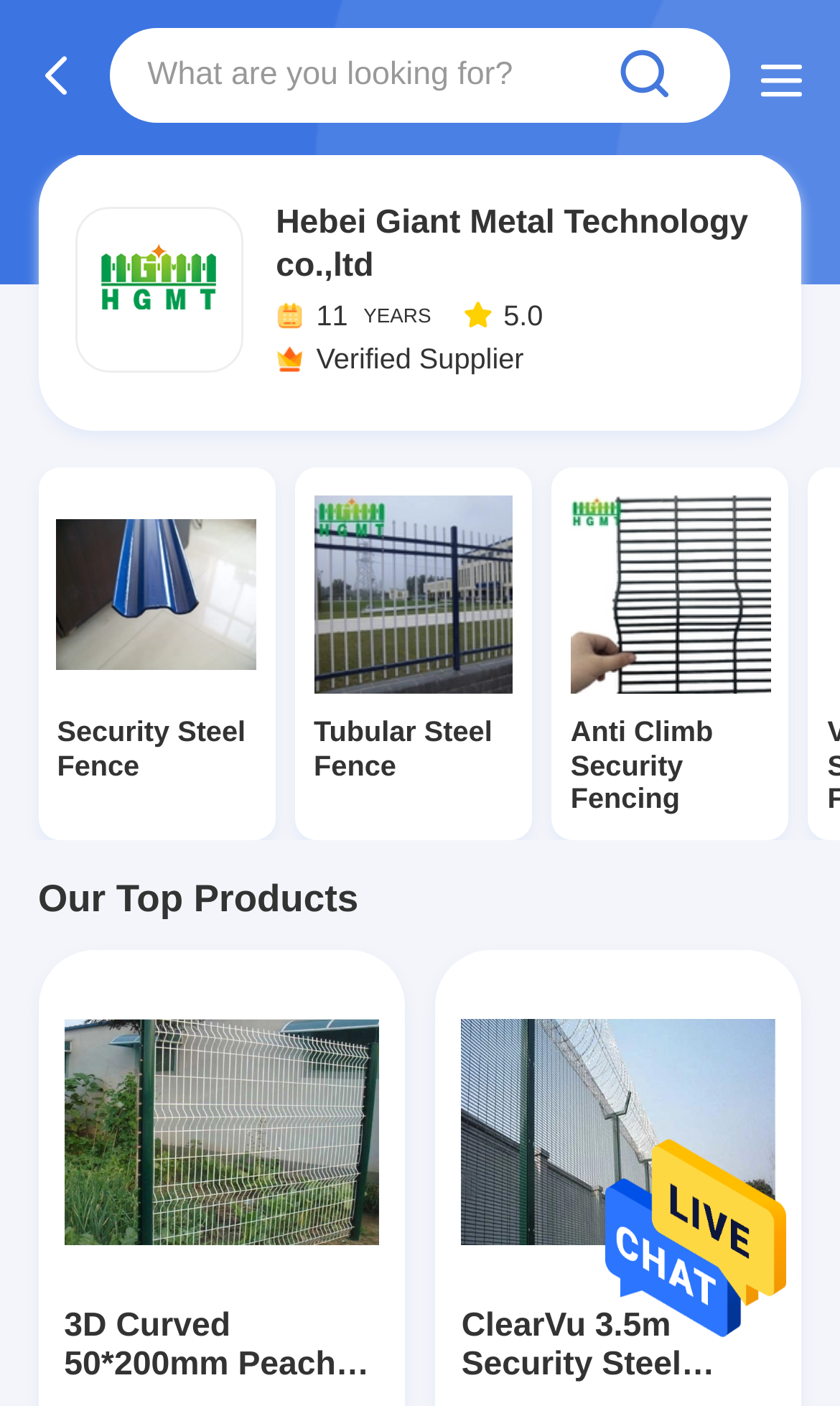Write an exhaustive caption that covers the webpage's main aspects.

This webpage appears to be a company profile or product showcase for Hebei Giant Metal Technology Co., Ltd., a Chinese manufacturer of security steel fences and tubular steel fences. 

At the top of the page, there is a search bar with a placeholder text "What are you looking for?" and a search button with a magnifying glass icon. 

Below the search bar, there is a logo of Hebei Giant Metal Technology Co., Ltd., accompanied by a link to the company's profile. 

The main content of the page is divided into sections, each highlighting a specific product or service offered by the company. There are four main sections, each with a heading and a link to a related product page. The sections are titled "Security Steel Fence", "Tubular Steel Fence", "Anti Climb Security Fencing", and "Our Top Products". 

Under the "Our Top Products" section, there are two product showcases, each with an image, a heading, and a link to the product page. The products showcased are "3D Curved 50*200mm Peach Post Fence Galvanized PE Coating" and "ClearVu 3.5m Security Steel Fence Anti Climb Wire Mesh Fencing". 

Throughout the page, there are several images, including a year icon, a verified supplier icon, and product images. There are also several links to other pages, including the company profile, product pages, and possibly other related websites.